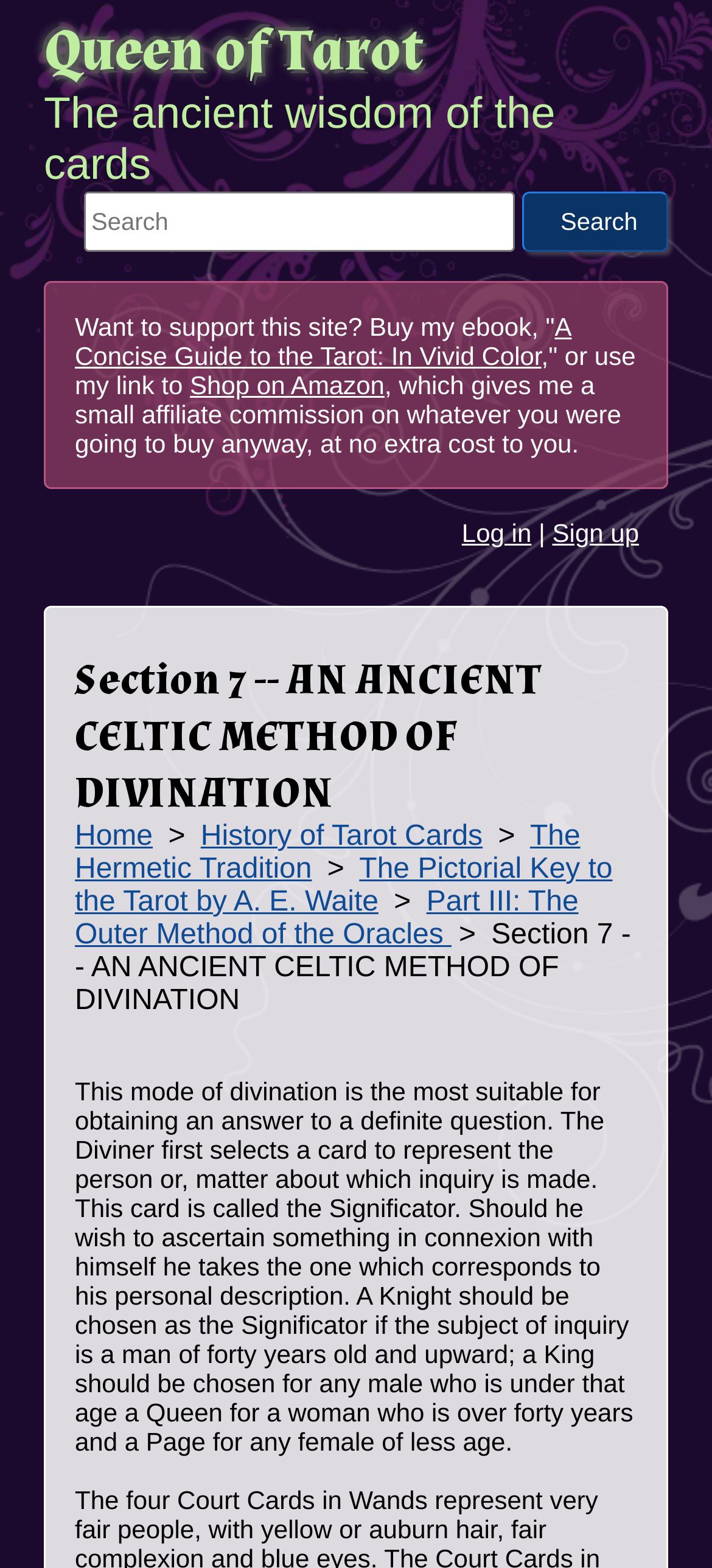What is the author's ebook title?
Please look at the screenshot and answer in one word or a short phrase.

A Concise Guide to the Tarot